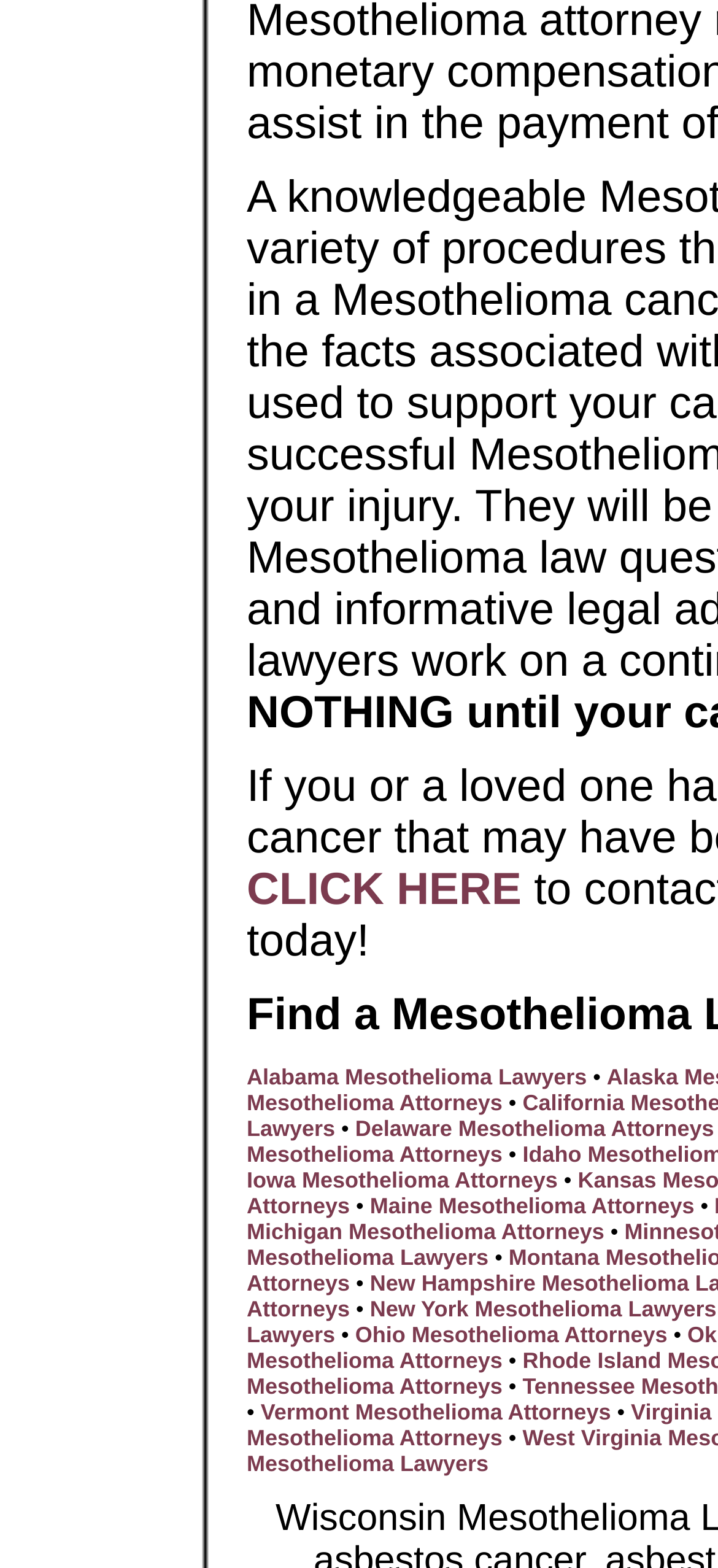Given the webpage screenshot, identify the bounding box of the UI element that matches this description: "New York Mesothelioma Lawyers".

[0.515, 0.827, 0.998, 0.843]